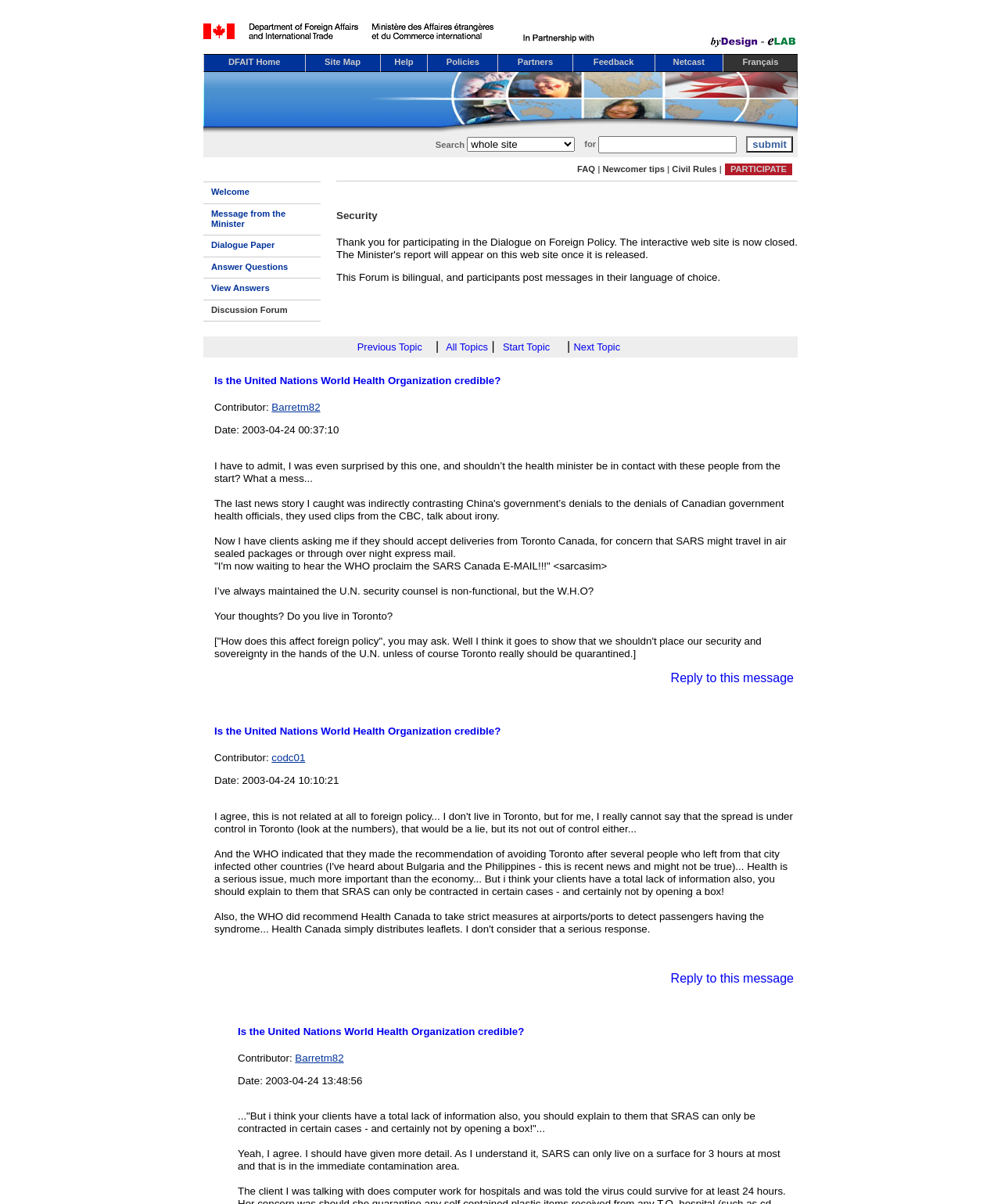Provide the bounding box coordinates of the area you need to click to execute the following instruction: "Click DFAIT Home".

[0.203, 0.045, 0.304, 0.06]